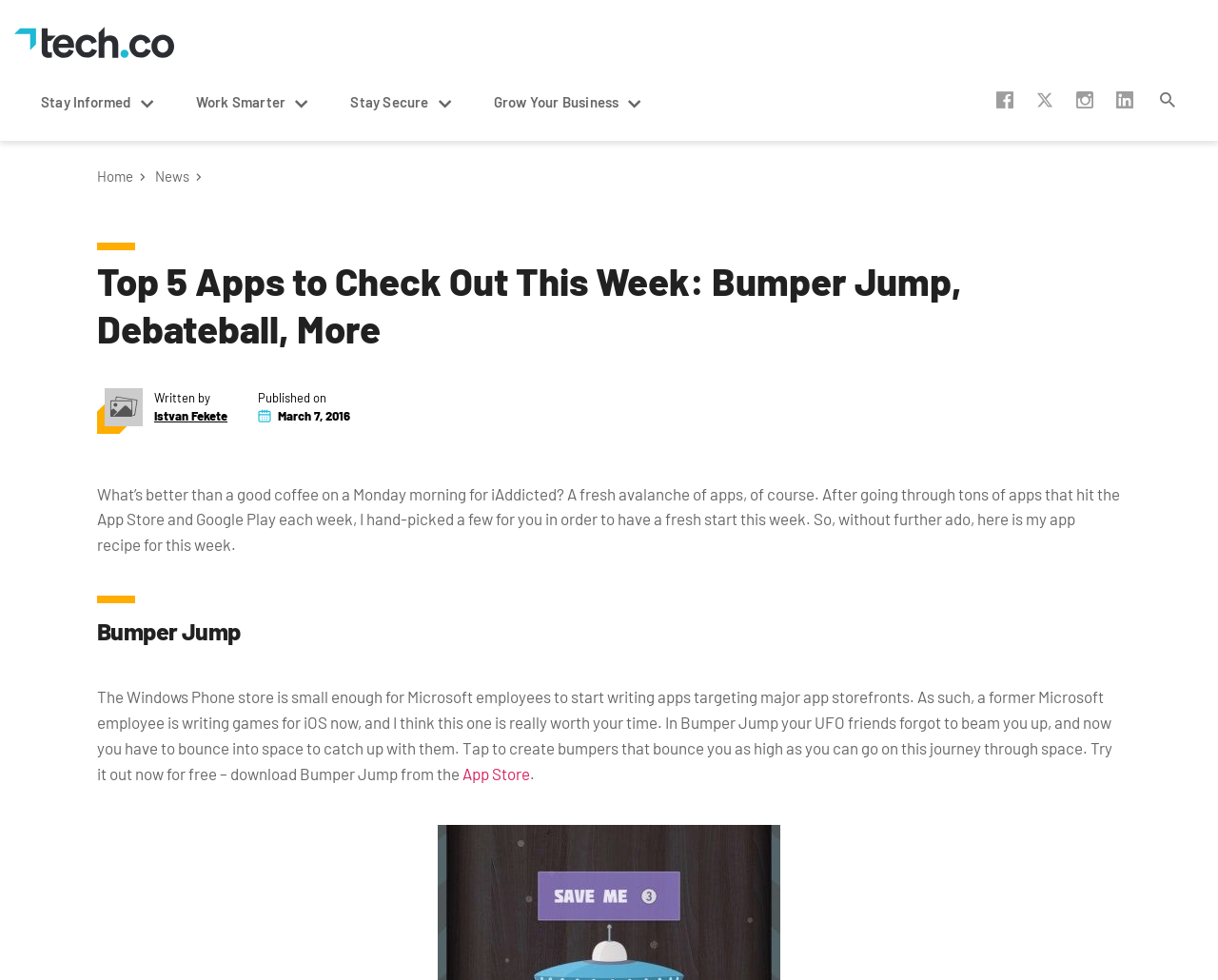Can you find the bounding box coordinates for the element that needs to be clicked to execute this instruction: "Go to the Home page"? The coordinates should be given as four float numbers between 0 and 1, i.e., [left, top, right, bottom].

[0.08, 0.172, 0.12, 0.187]